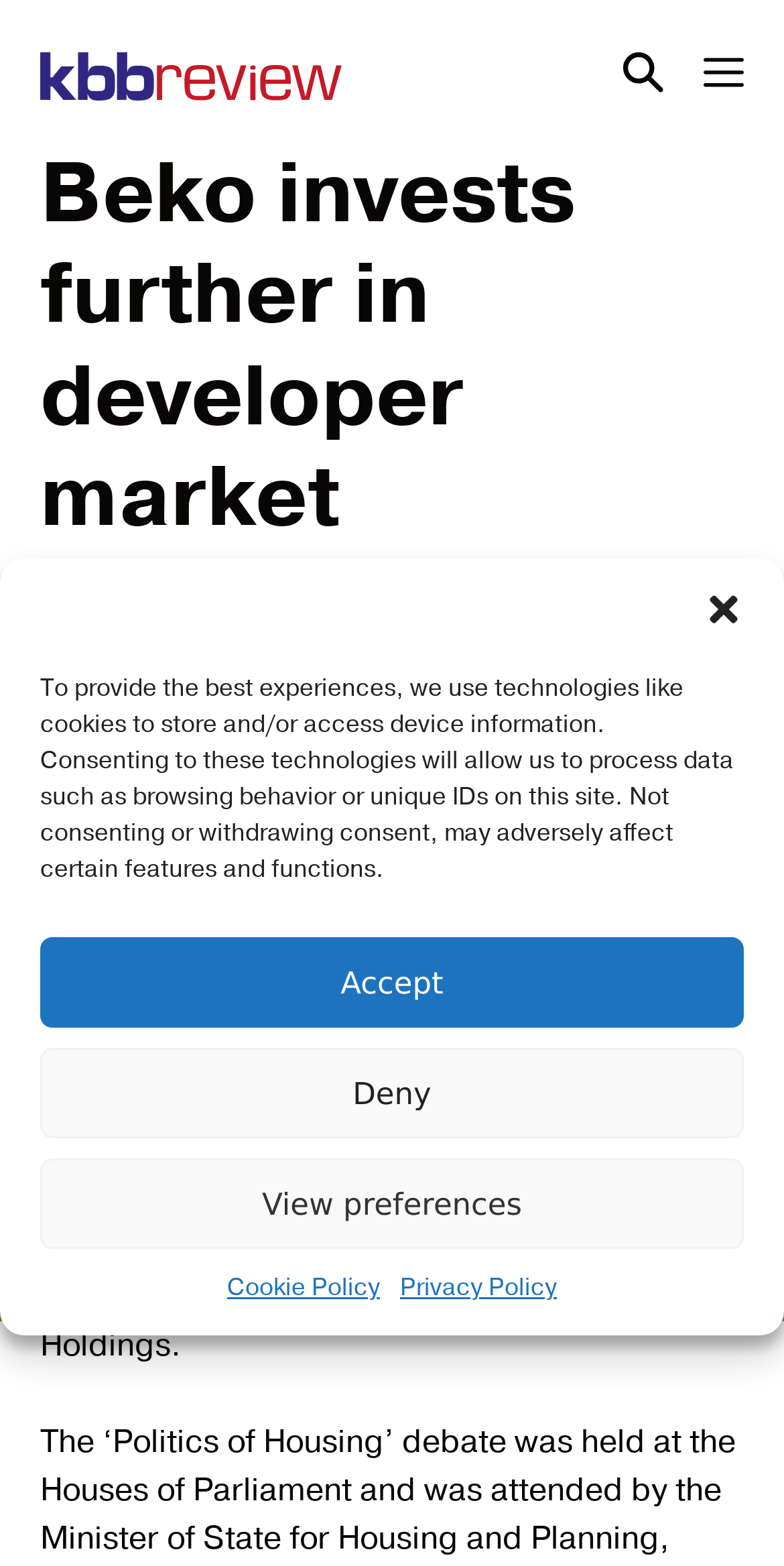Pinpoint the bounding box coordinates of the clickable area necessary to execute the following instruction: "View the site". The coordinates should be given as four float numbers between 0 and 1, namely [left, top, right, bottom].

[0.0, 0.006, 0.487, 0.077]